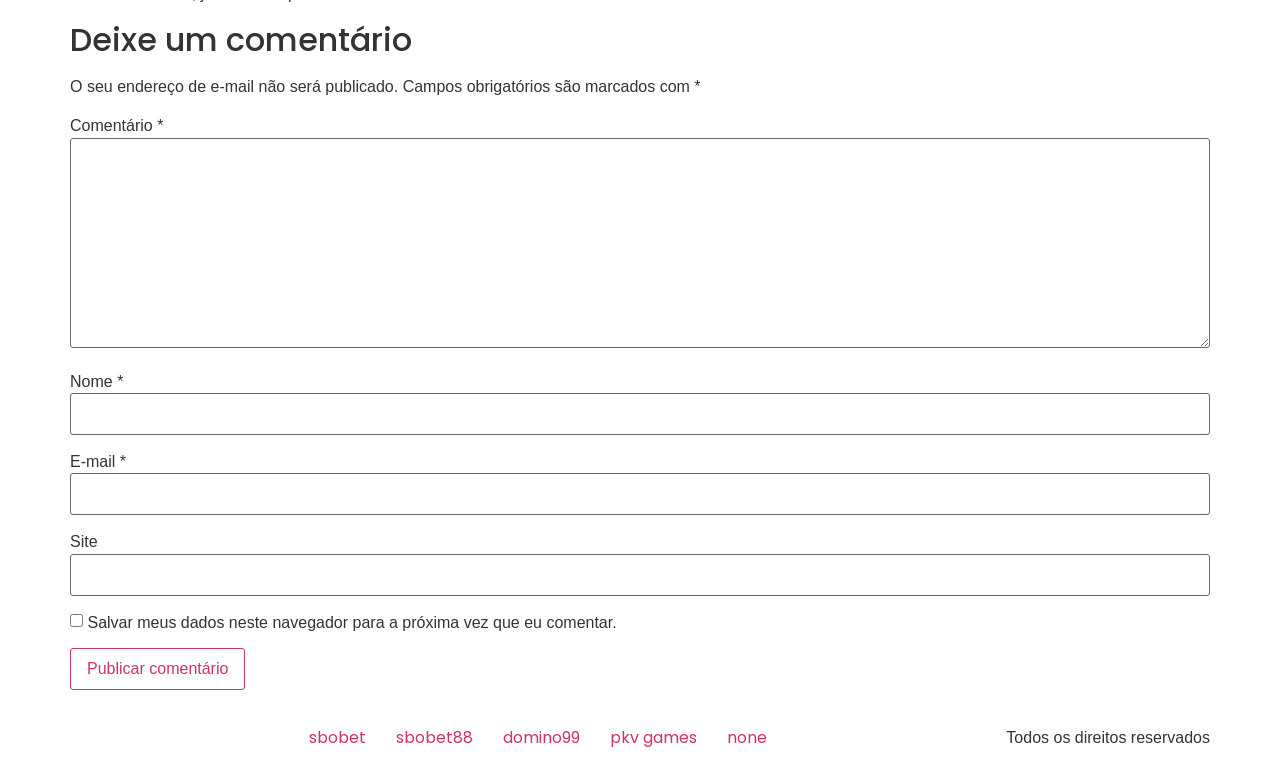Locate the bounding box coordinates of the clickable region necessary to complete the following instruction: "Provide your email". Provide the coordinates in the format of four float numbers between 0 and 1, i.e., [left, top, right, bottom].

[0.055, 0.614, 0.945, 0.668]